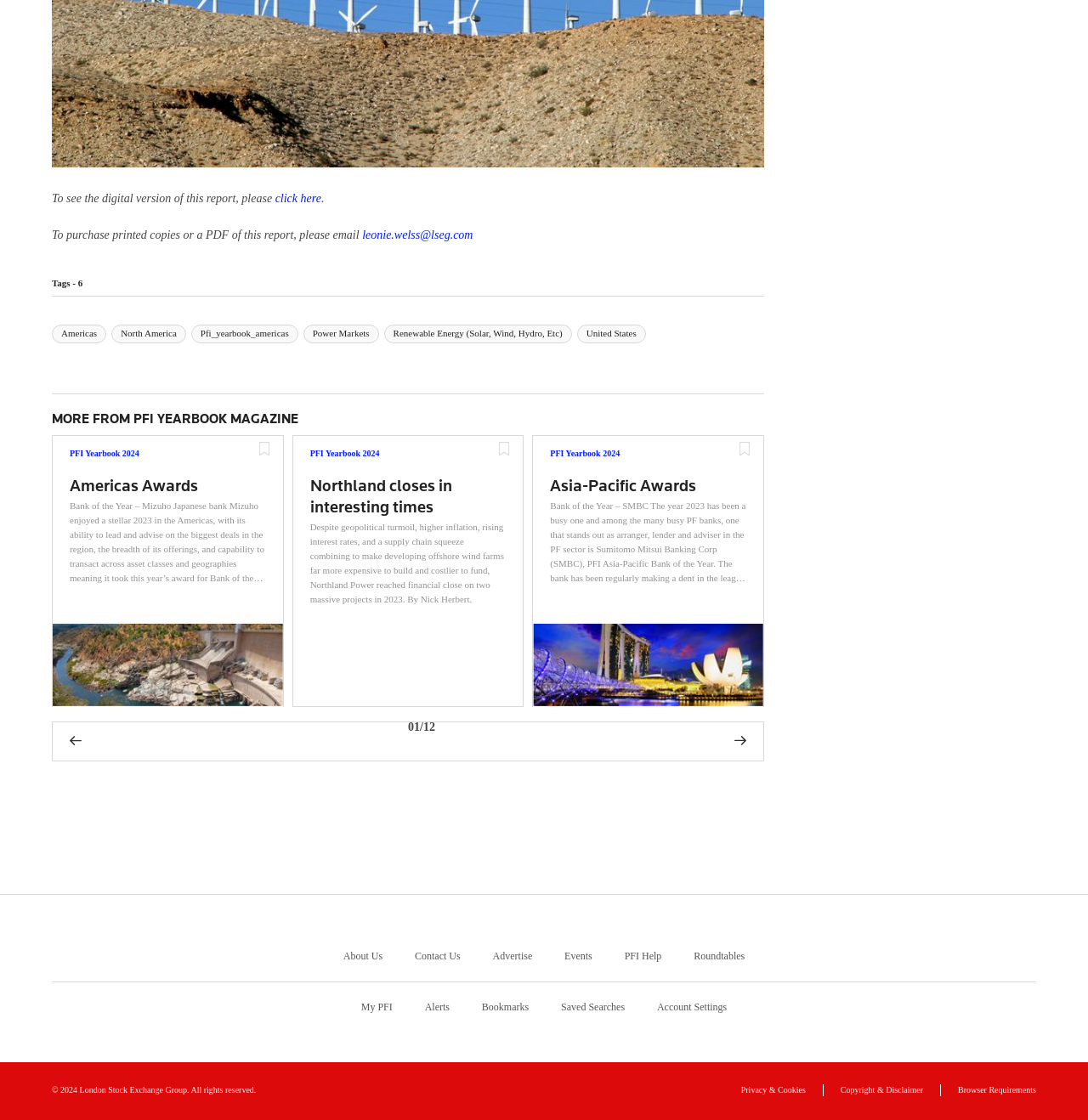Examine the image and give a thorough answer to the following question:
What is the email address to purchase printed copies or a PDF of this report?

The email address can be found in the second paragraph of the webpage, where it says 'To purchase printed copies or a PDF of this report, please email' followed by the email address.